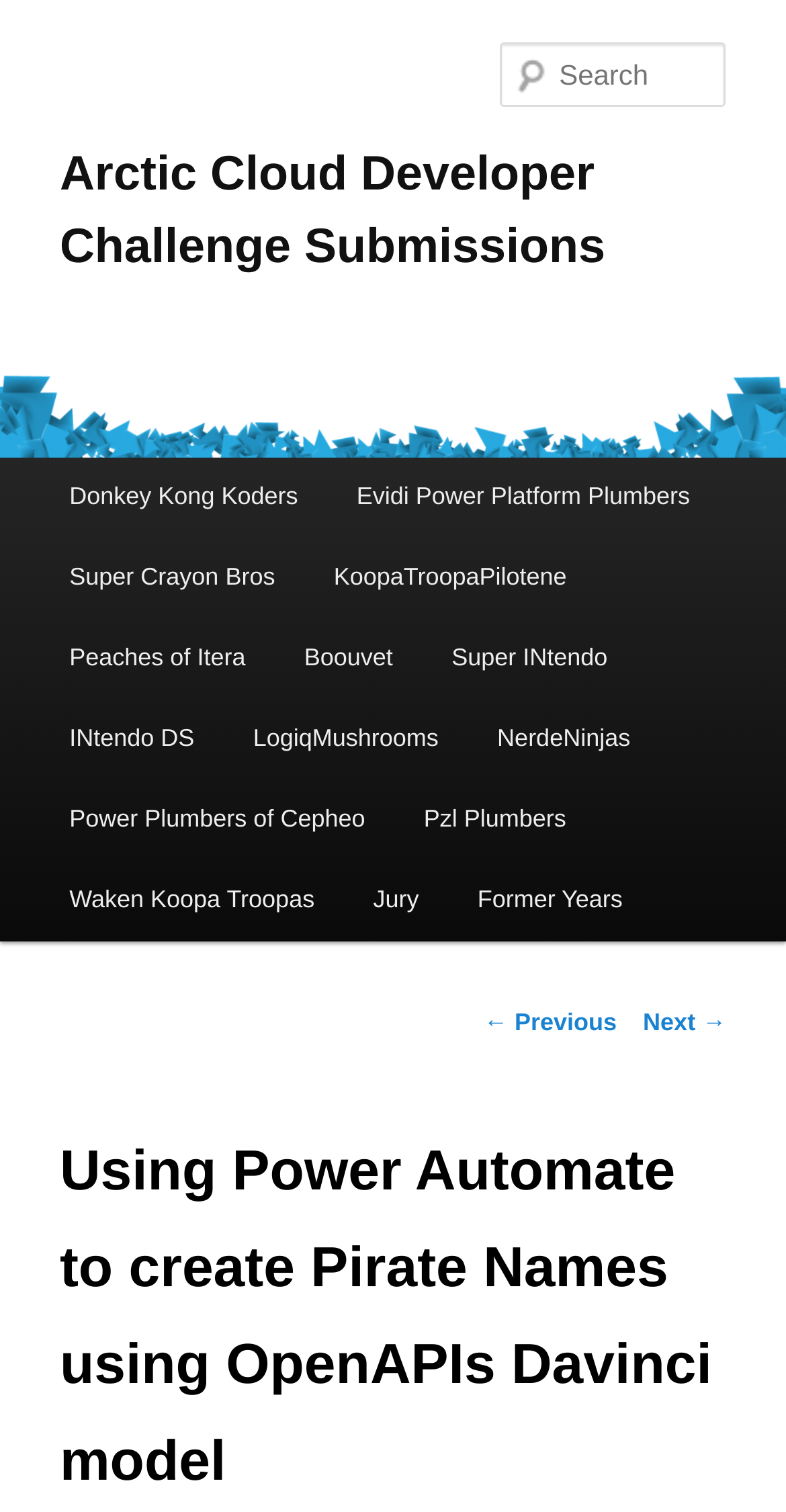Please identify the coordinates of the bounding box that should be clicked to fulfill this instruction: "Visit Arctic Cloud Developer Challenge Submissions".

[0.076, 0.097, 0.77, 0.181]